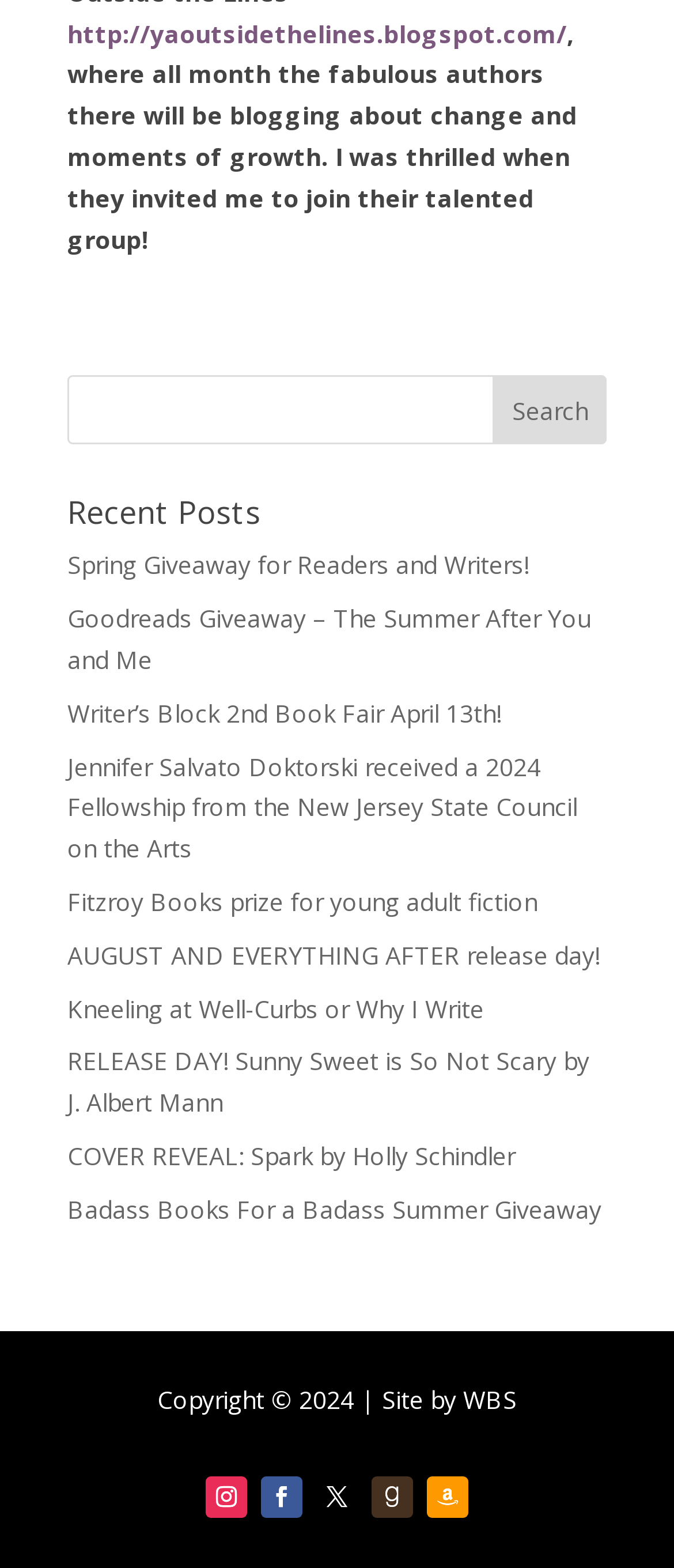Determine the bounding box coordinates of the section I need to click to execute the following instruction: "Check the copyright information". Provide the coordinates as four float numbers between 0 and 1, i.e., [left, top, right, bottom].

[0.233, 0.882, 0.687, 0.903]